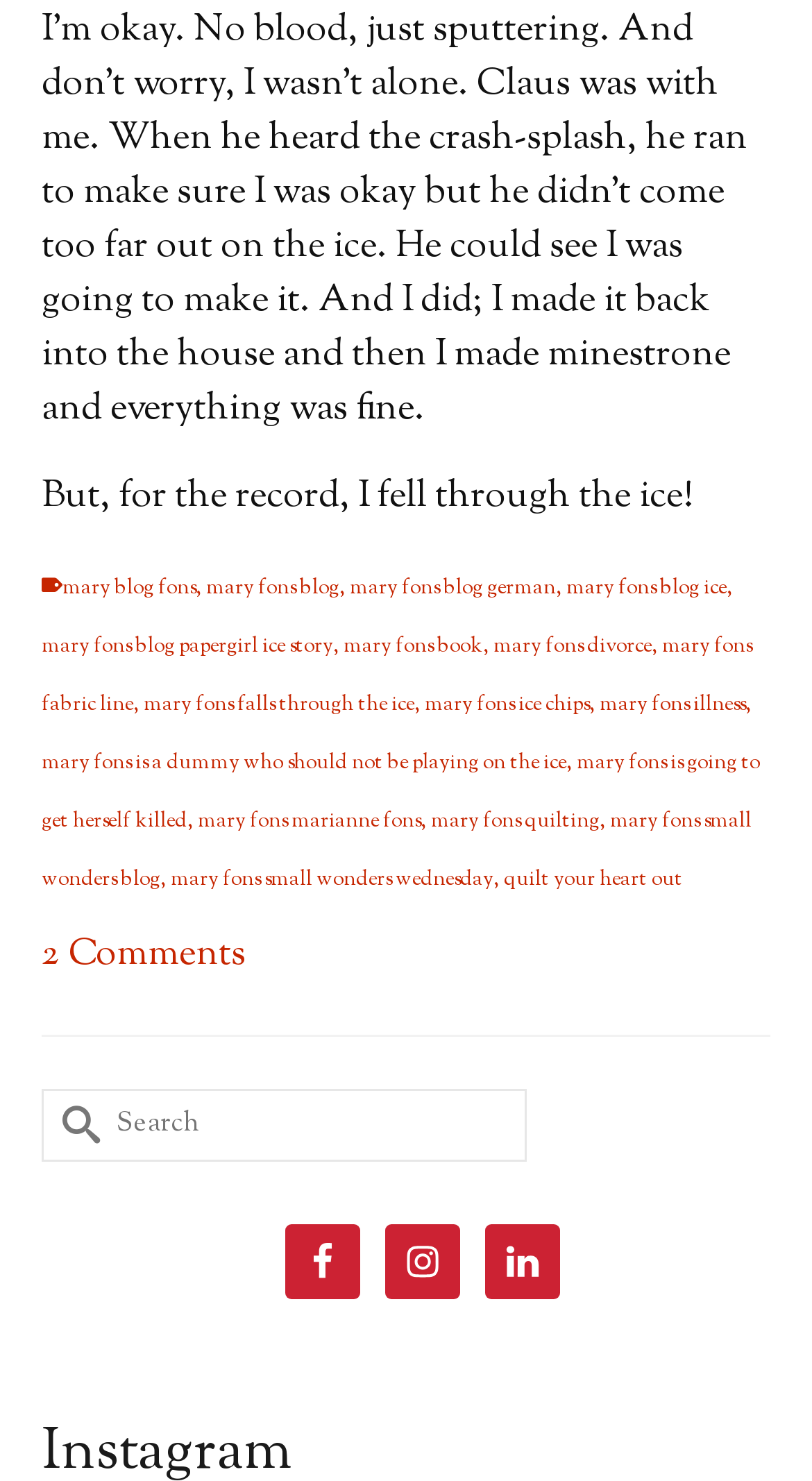Please examine the image and answer the question with a detailed explanation:
How many social media platforms are linked?

There are three social media platforms linked at the bottom of the webpage, which are Facebook, Instagram, and LinkedIn, each with its own link and image element.